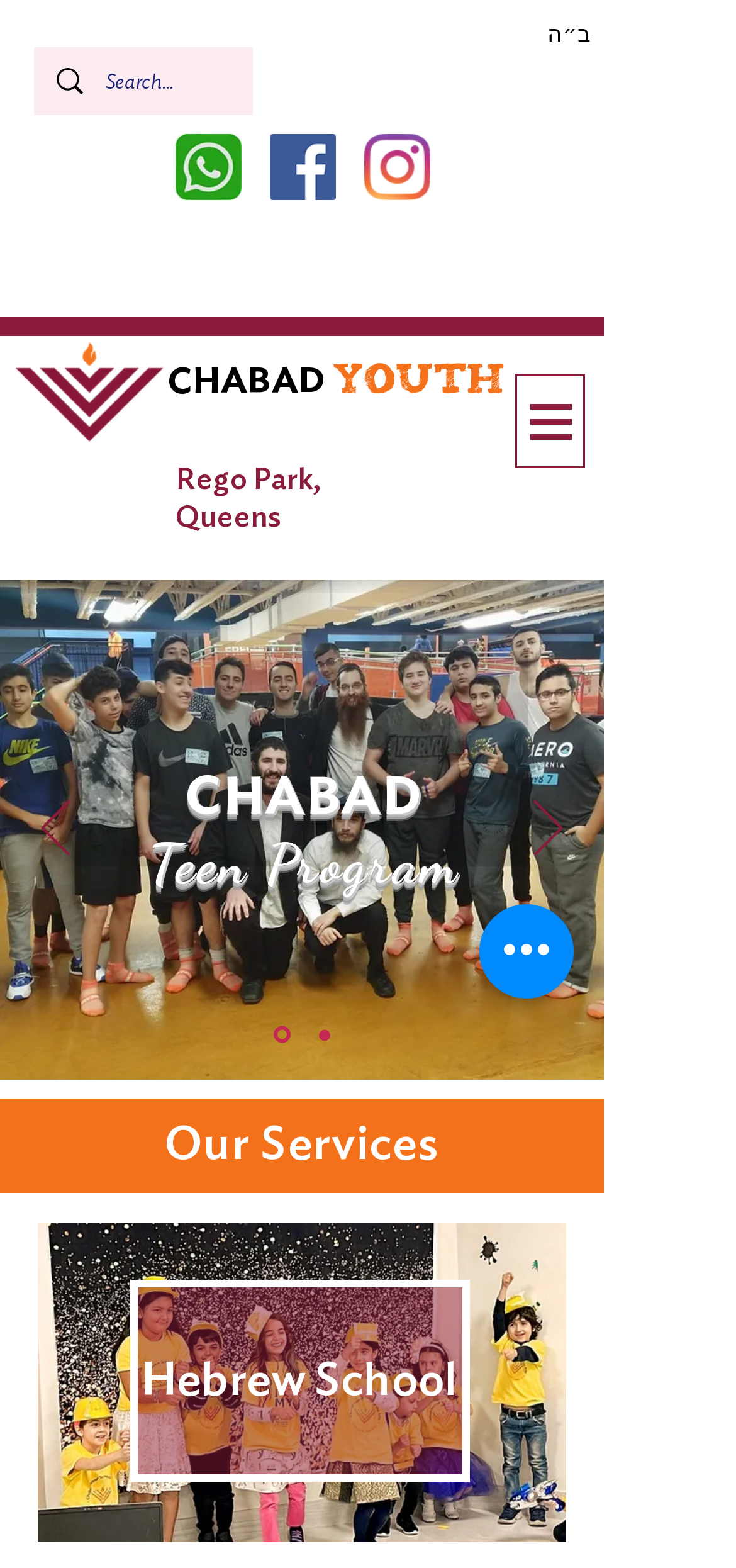Find the bounding box coordinates for the area that should be clicked to accomplish the instruction: "Learn about Hebrew School".

[0.191, 0.863, 0.622, 0.897]